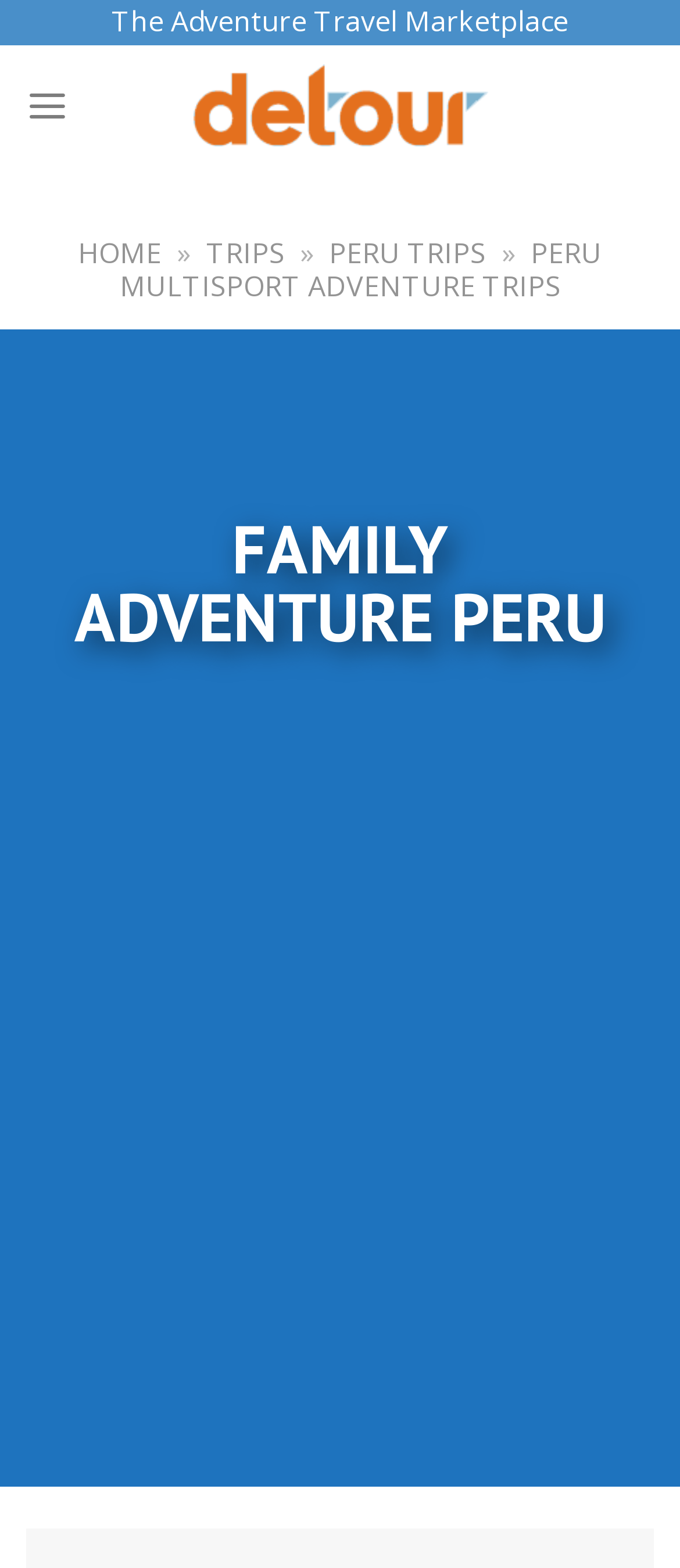Give a concise answer using only one word or phrase for this question:
How many images are there on the webpage?

1